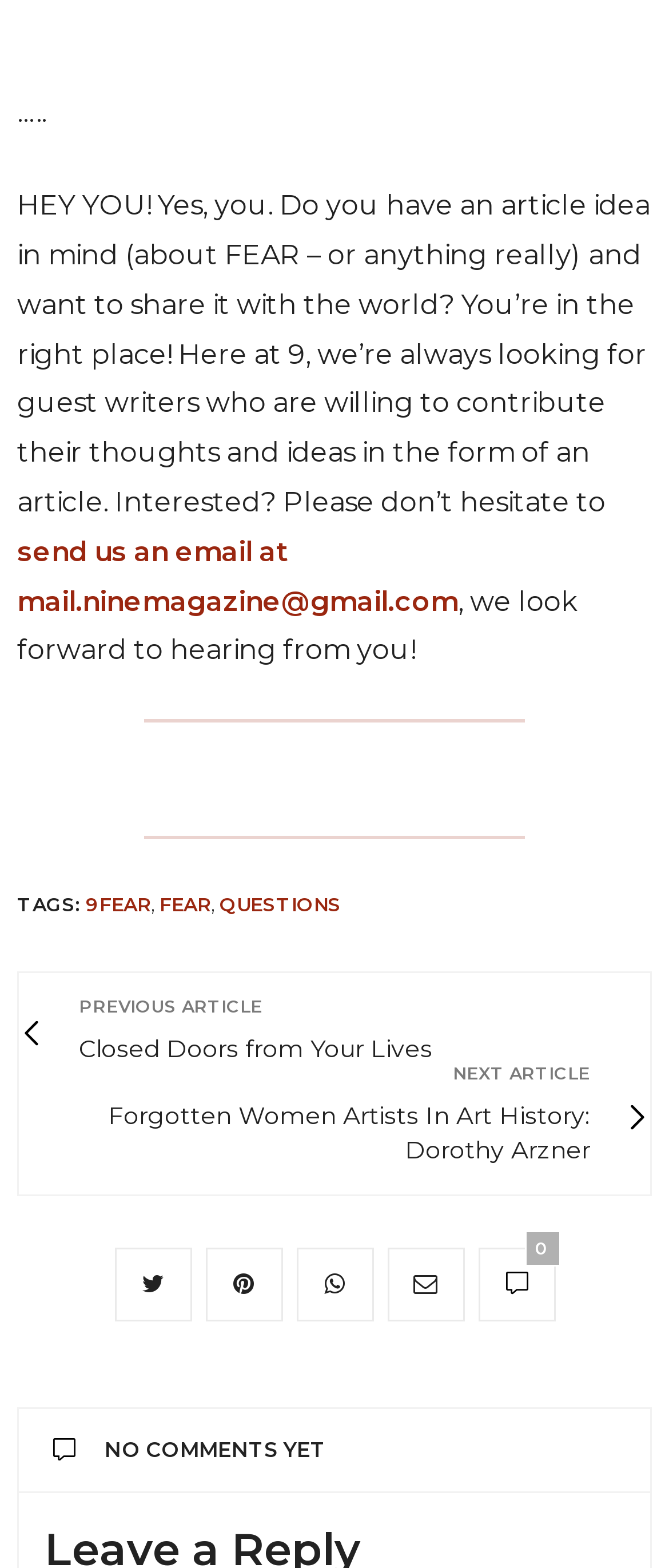Could you indicate the bounding box coordinates of the region to click in order to complete this instruction: "send an email to submit an article idea".

[0.026, 0.341, 0.685, 0.394]